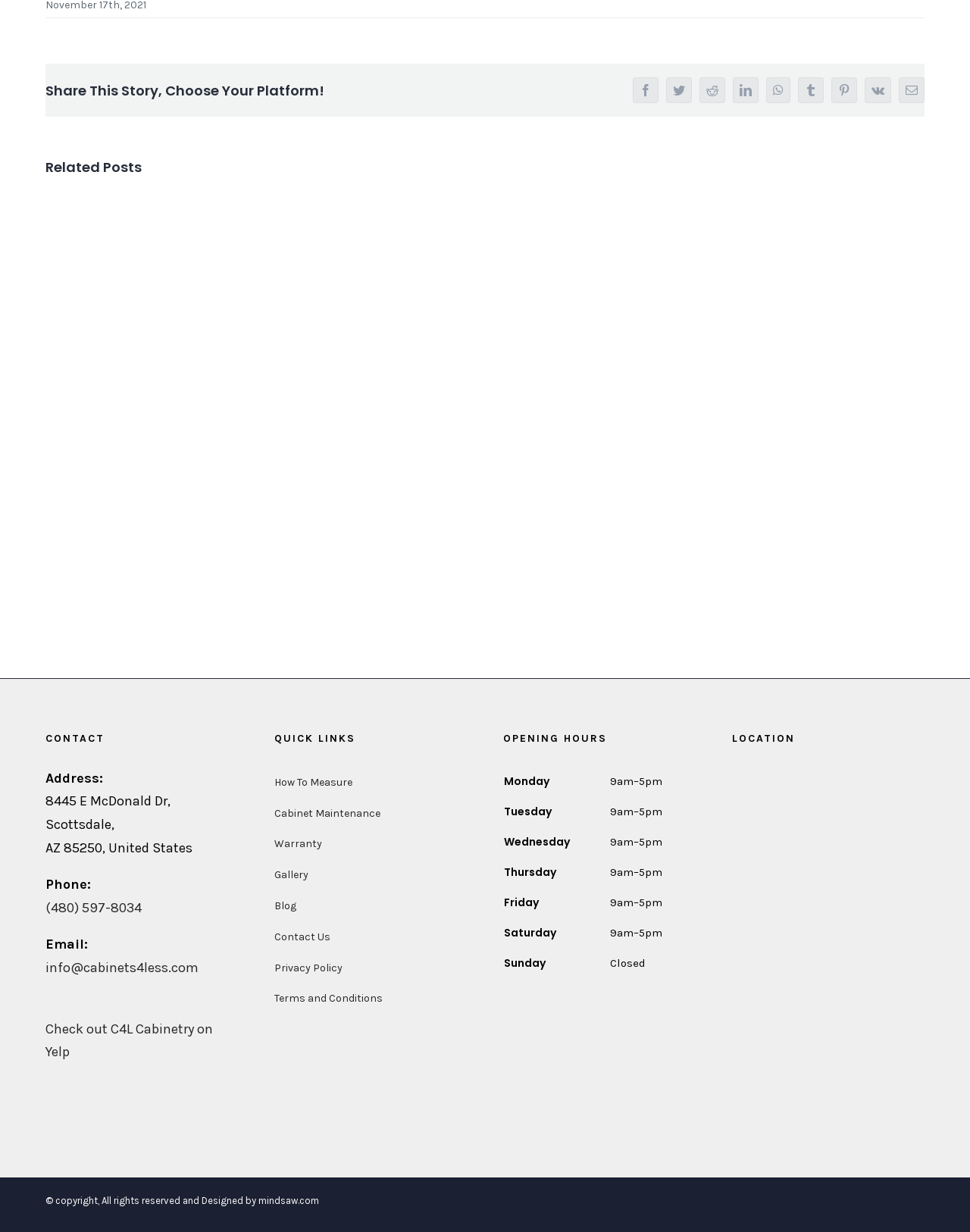Could you provide the bounding box coordinates for the portion of the screen to click to complete this instruction: "Check out C4L Cabinetry on Yelp"?

[0.047, 0.828, 0.22, 0.86]